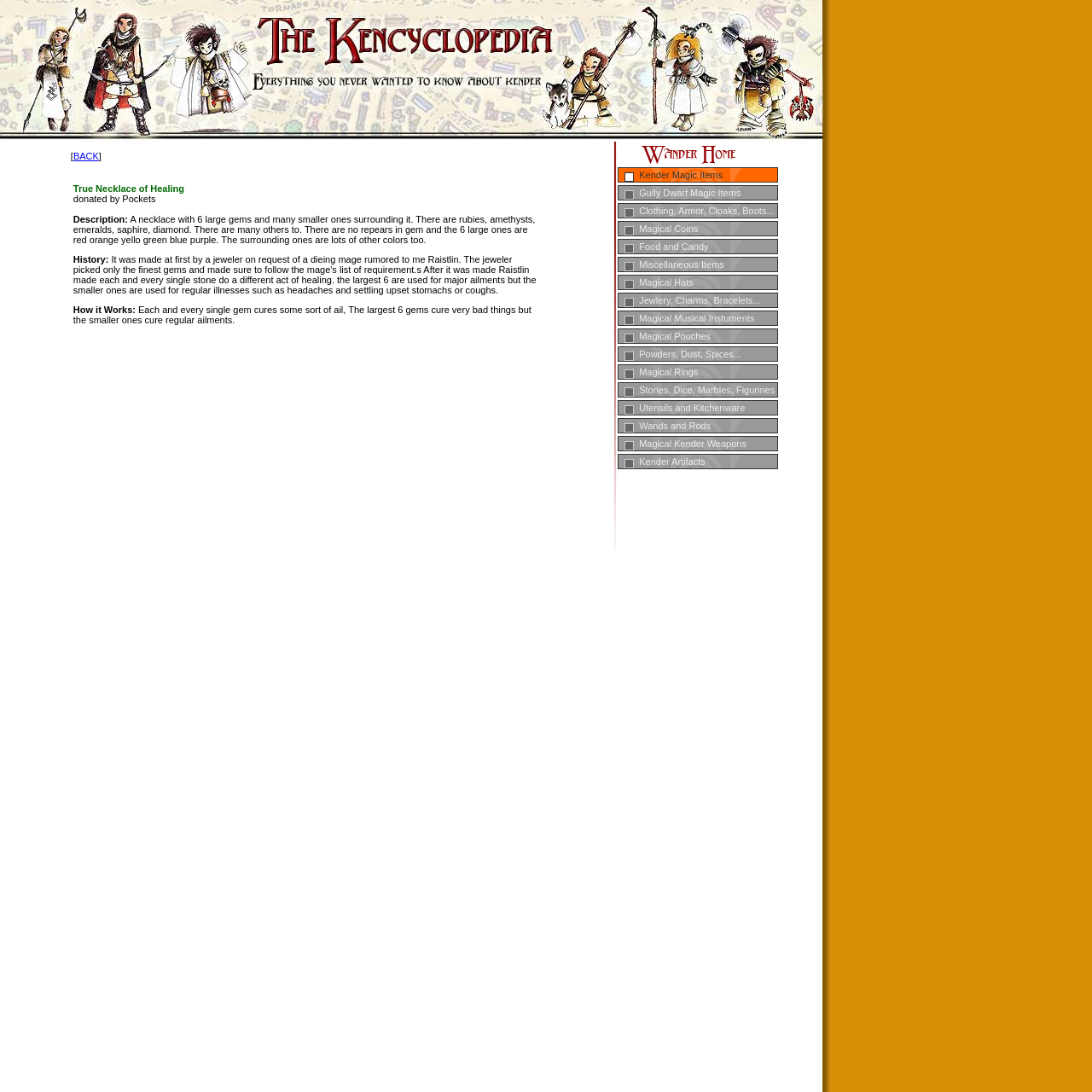What is the category of items that the webpage is listing?
Using the image as a reference, give a one-word or short phrase answer.

Magic Items